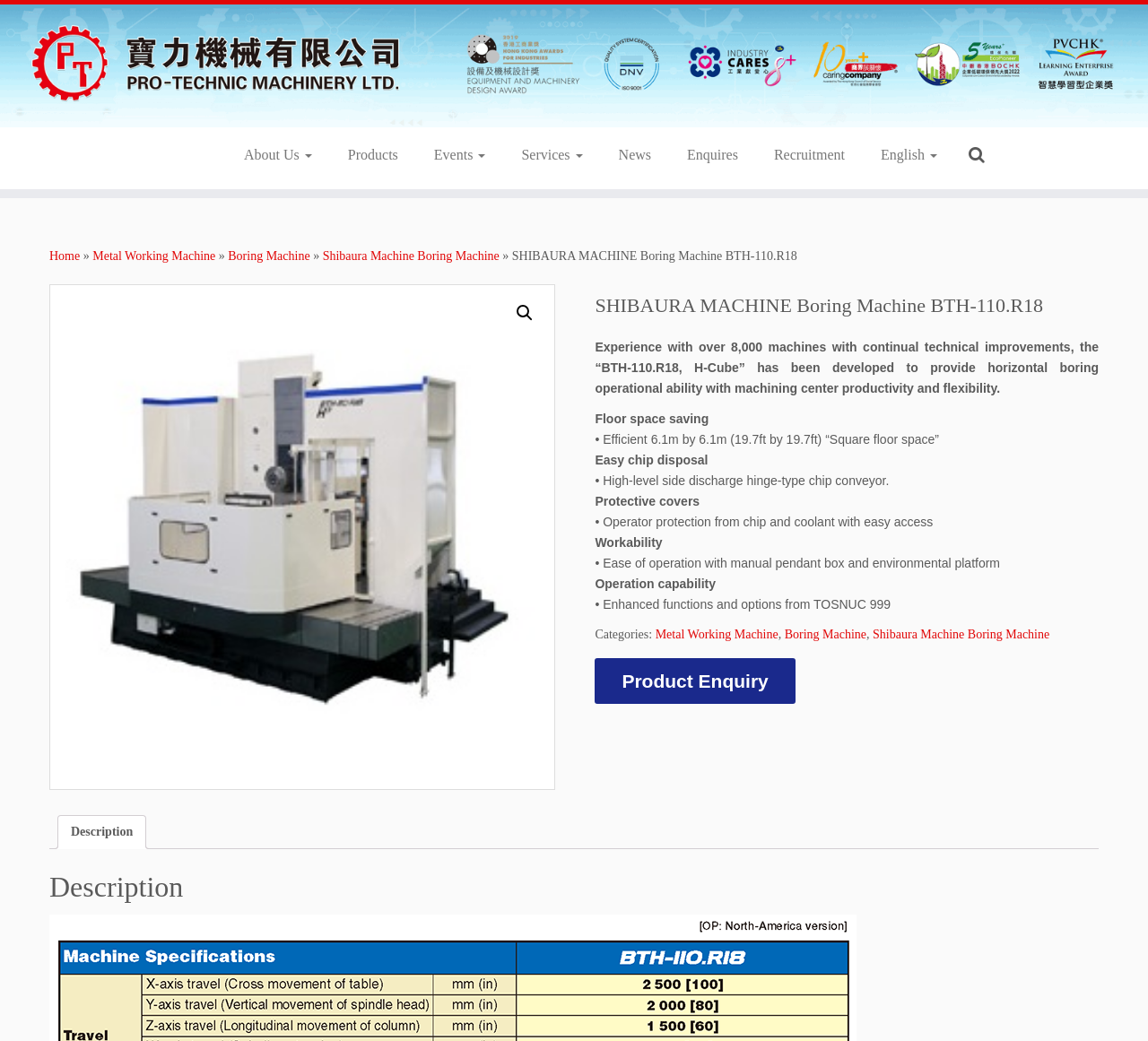Determine the bounding box coordinates of the clickable element to achieve the following action: 'search for something'. Provide the coordinates as four float values between 0 and 1, formatted as [left, top, right, bottom].

[0.84, 0.135, 0.868, 0.161]